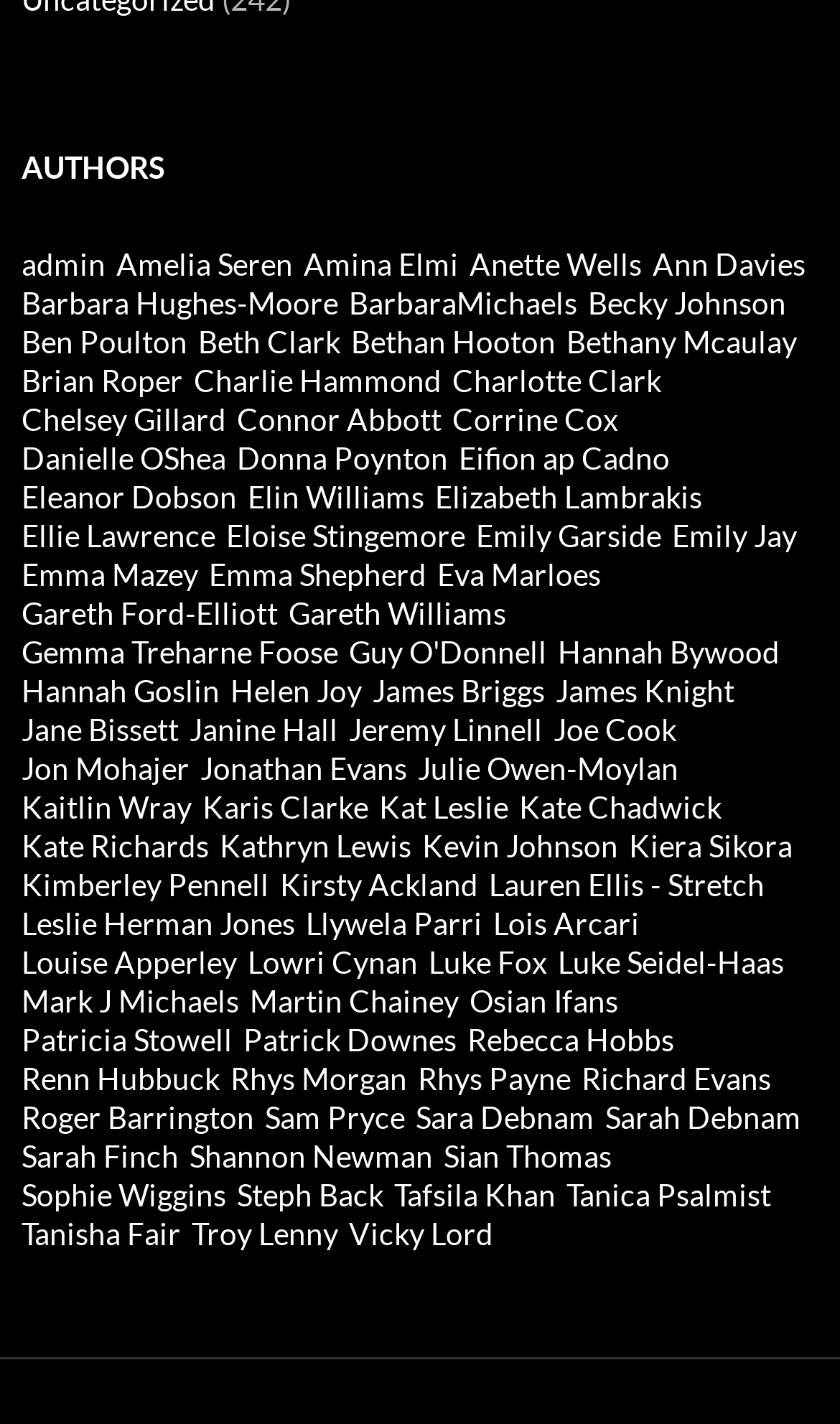Please specify the bounding box coordinates of the element that should be clicked to execute the given instruction: 'Access Emma Mazey's details'. Ensure the coordinates are four float numbers between 0 and 1, expressed as [left, top, right, bottom].

[0.026, 0.391, 0.236, 0.416]